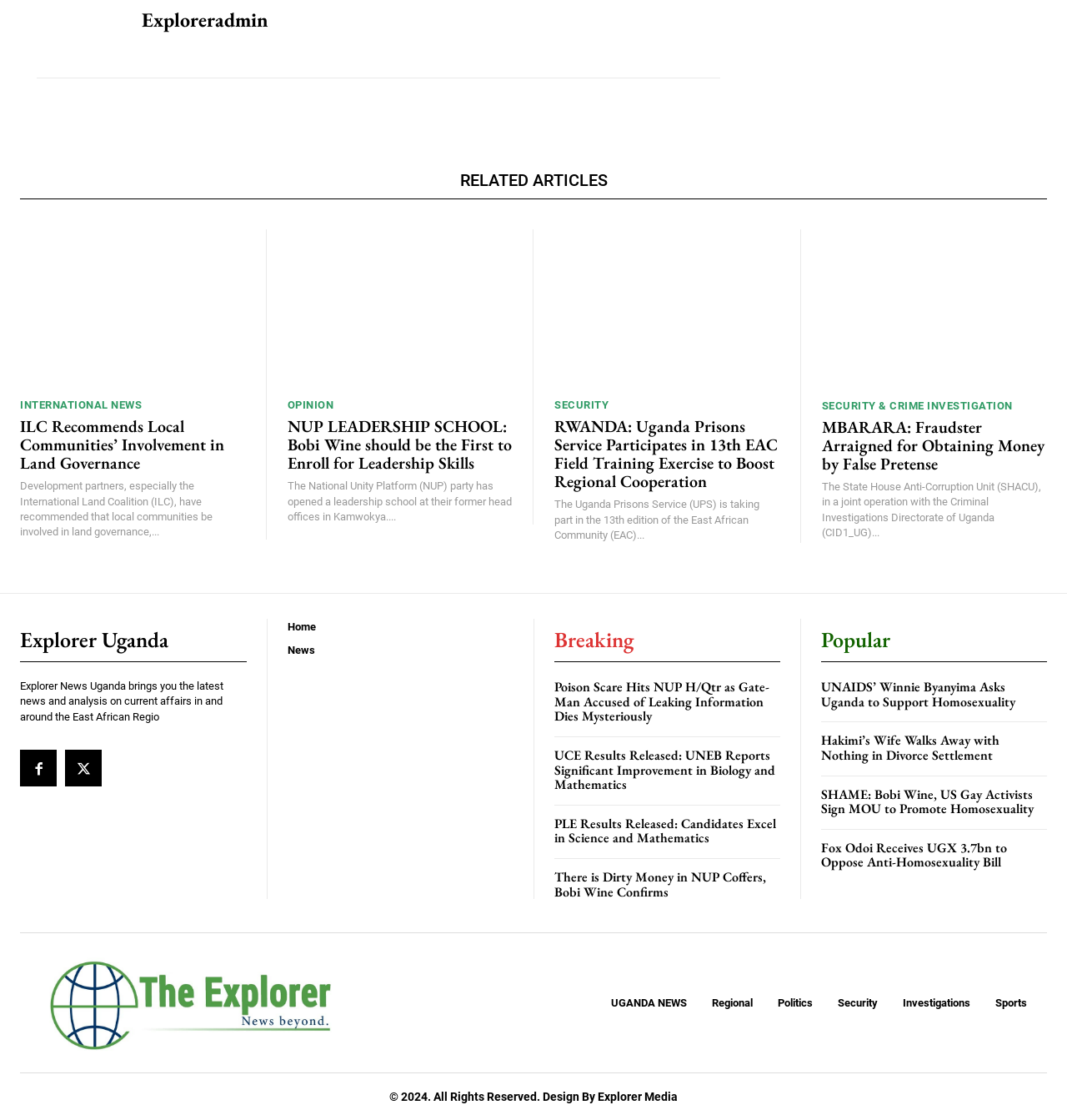Provide the bounding box coordinates of the section that needs to be clicked to accomplish the following instruction: "Click on the 'Exploreradmin' link."

[0.133, 0.007, 0.252, 0.029]